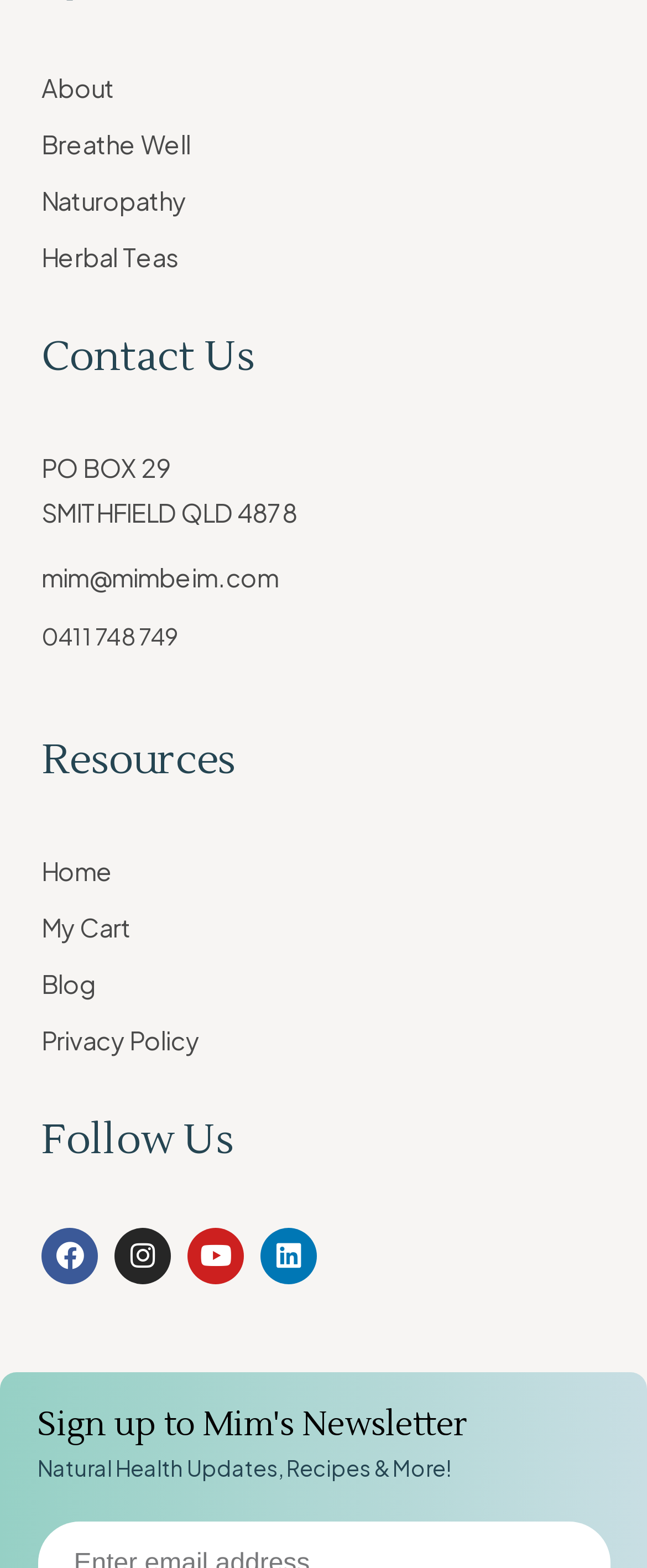Find the bounding box coordinates corresponding to the UI element with the description: "0411 748 749". The coordinates should be formatted as [left, top, right, bottom], with values as floats between 0 and 1.

[0.064, 0.395, 0.278, 0.414]